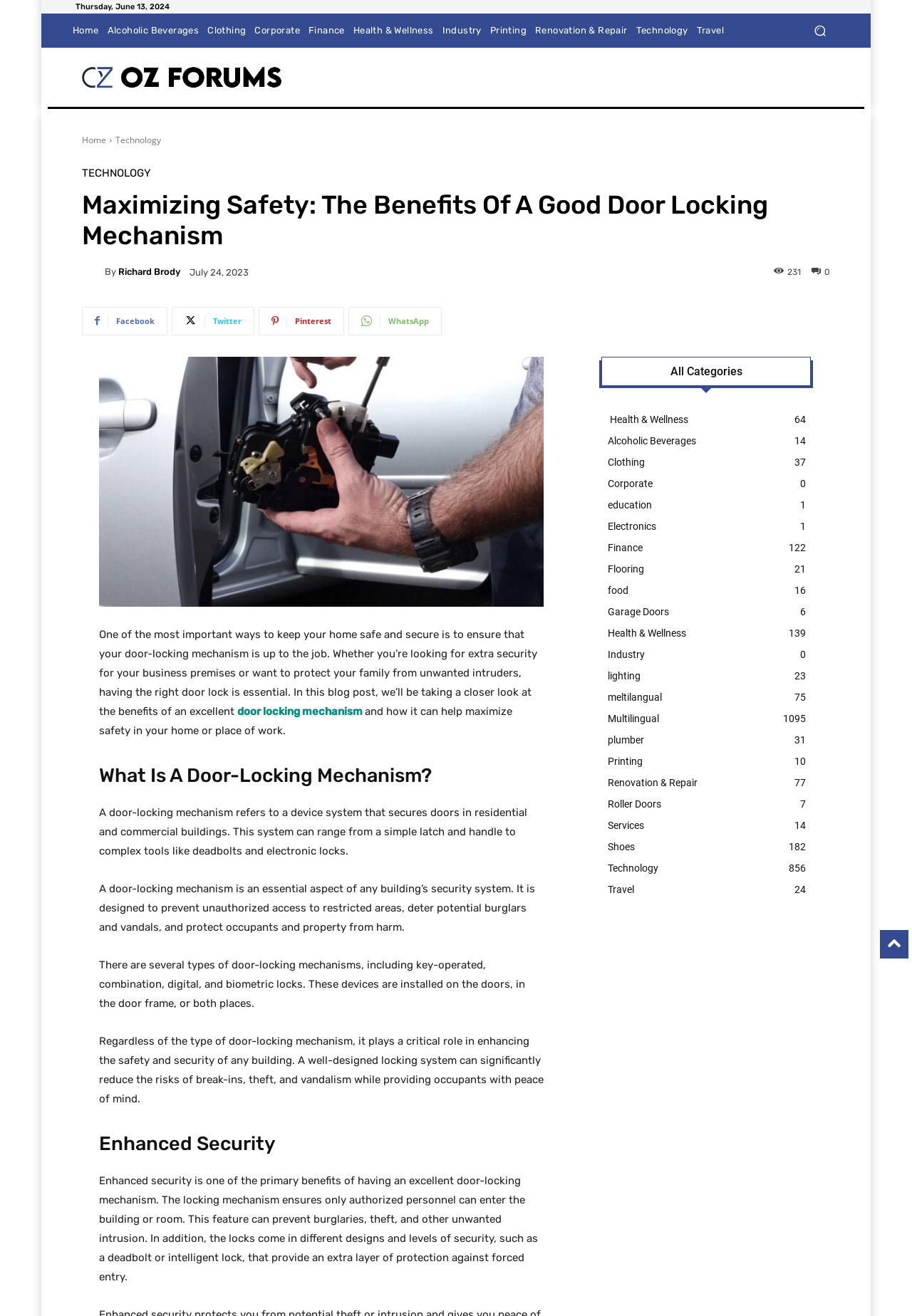From the details in the image, provide a thorough response to the question: What is the main topic of the blog post?

I determined the main topic of the blog post by reading the heading 'Maximizing Safety: The Benefits Of A Good Door Locking Mechanism' and the surrounding text which discusses the importance of door locking mechanisms for safety and security.